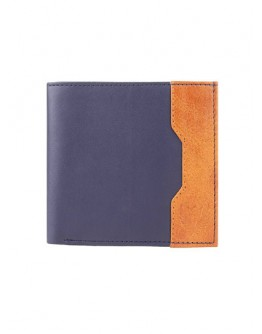What can be stored in the wallet?
Provide an in-depth and detailed answer to the question.

According to the caption, the wallet is designed for everyday use and promises to be a reliable companion for storing essentials like cash, cards, and identification, implying that these are the primary items that can be stored in the wallet.